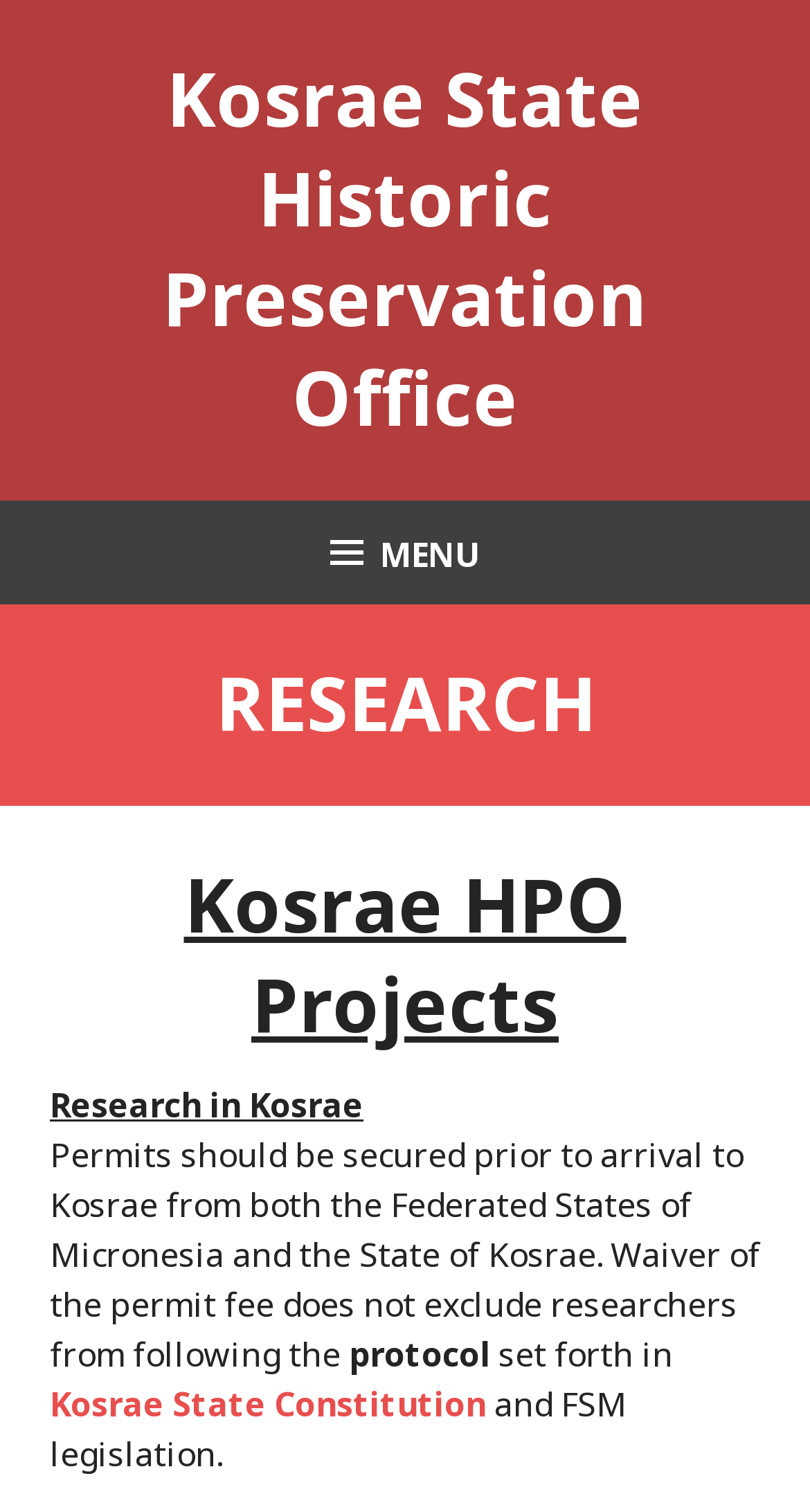How many subheadings are under the RESEARCH section?
Answer the question with just one word or phrase using the image.

1